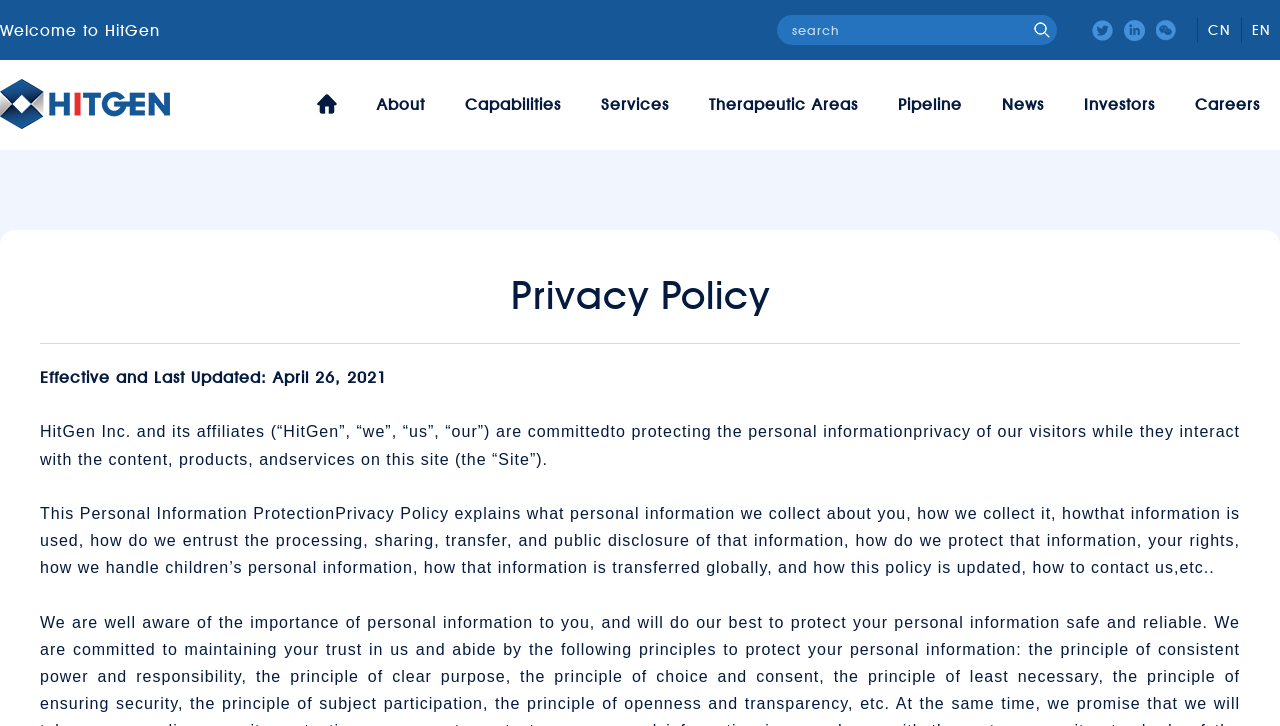Return the bounding box coordinates of the UI element that corresponds to this description: "name="key" placeholder="search"". The coordinates must be given as four float numbers in the range of 0 and 1, [left, top, right, bottom].

[0.607, 0.021, 0.826, 0.062]